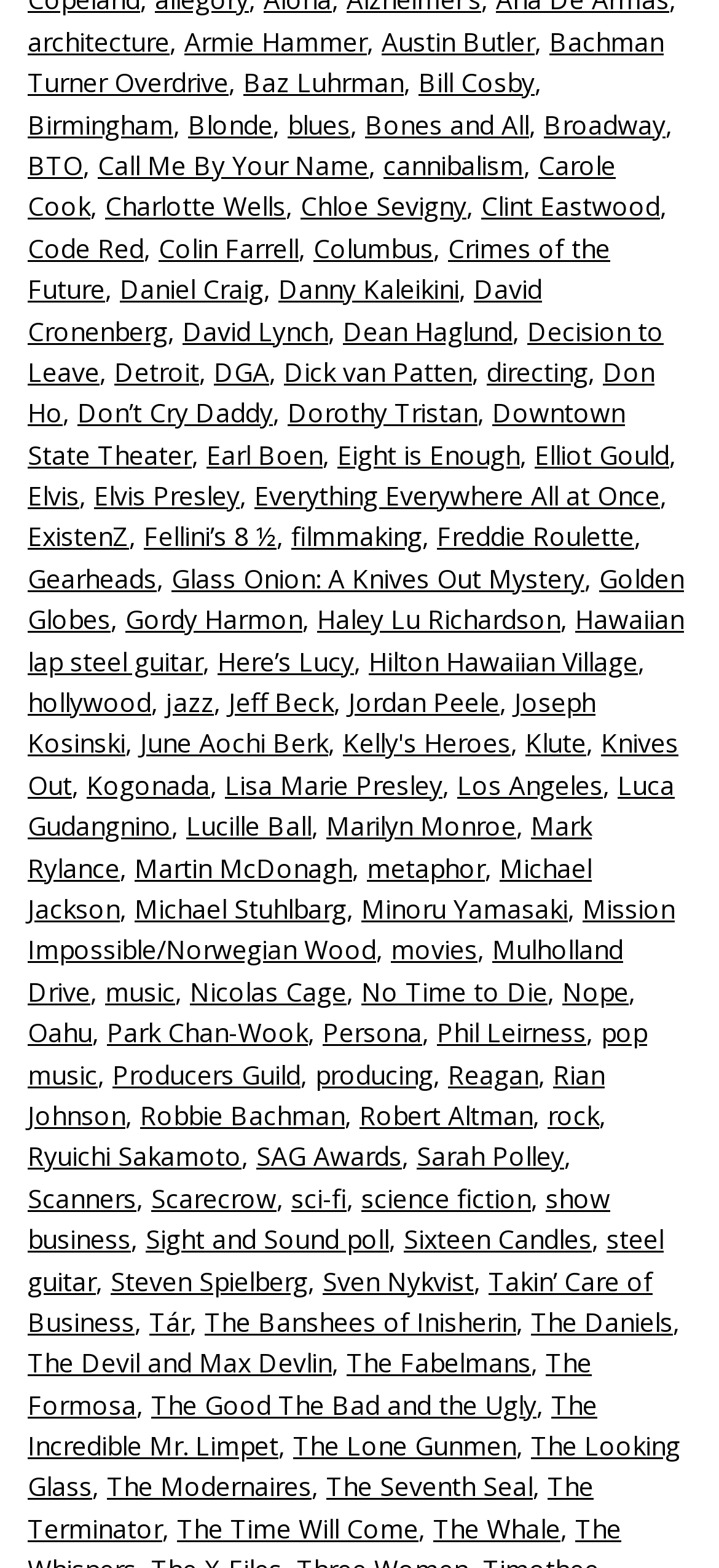Please provide a detailed answer to the question below based on the screenshot: 
What is the type of music associated with Jeff Beck?

Jeff Beck is listed near the word 'jazz', suggesting that he is a musician associated with the jazz genre.